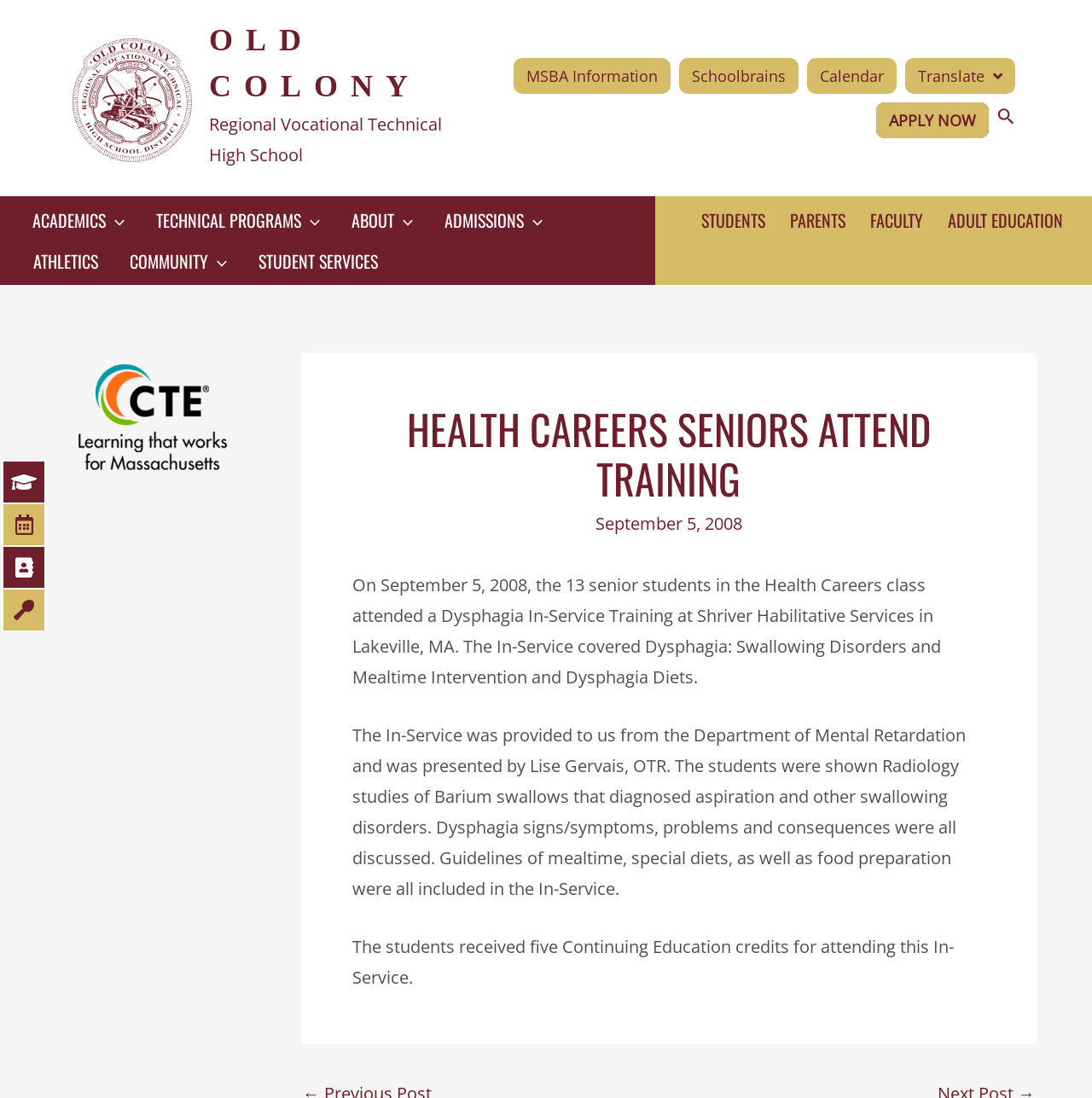Identify the bounding box coordinates for the UI element described as: "parent_node: TECHNICAL PROGRAMS aria-label="Menu Toggle"".

[0.276, 0.193, 0.293, 0.208]